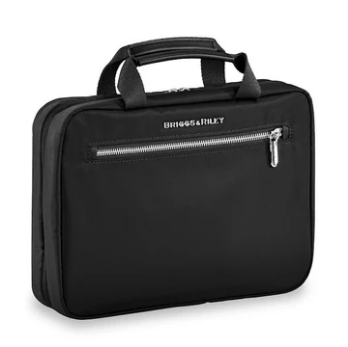Please reply with a single word or brief phrase to the question: 
Is the kit suitable for home use?

Yes